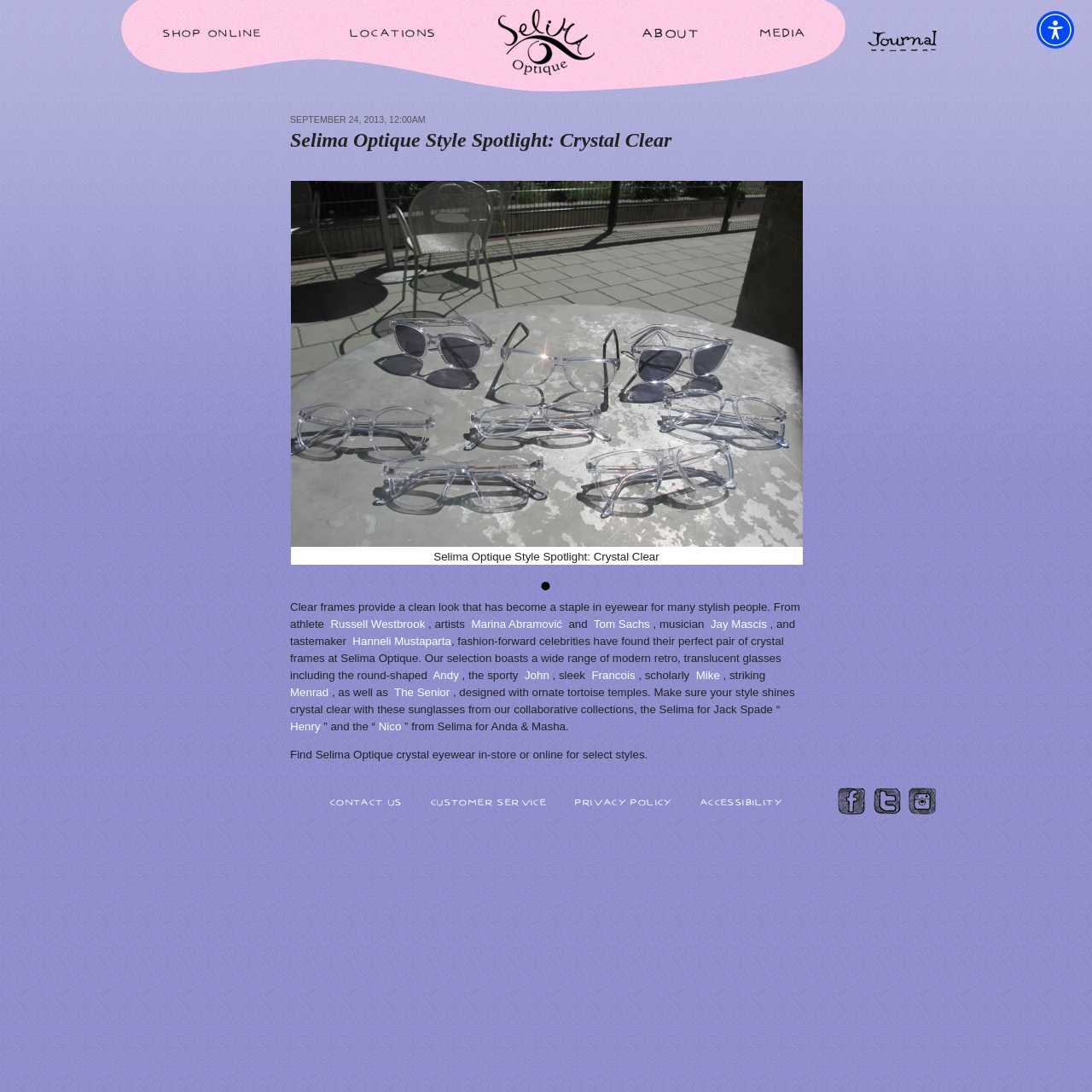Find the bounding box of the UI element described as follows: "Accessibility".

[0.641, 0.727, 0.716, 0.741]